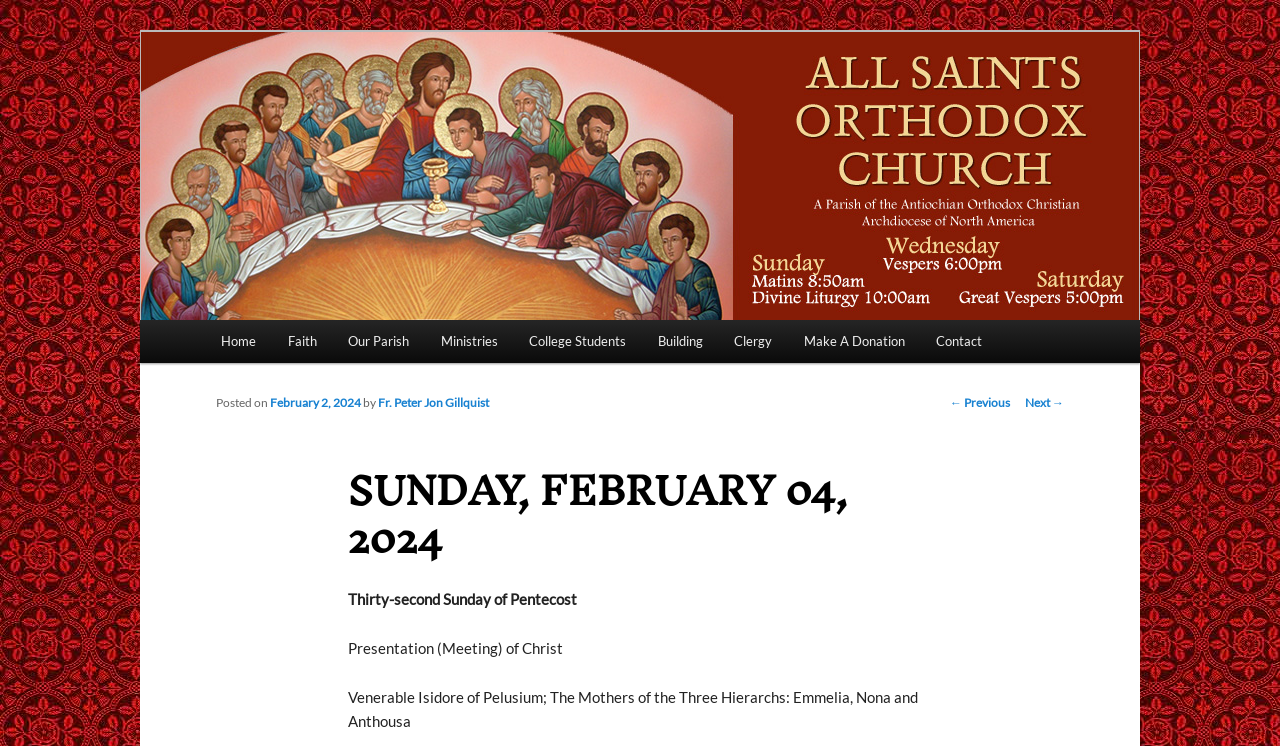Provide a brief response to the question below using one word or phrase:
What is the name of the church?

All Saints Orthodox Christian Church